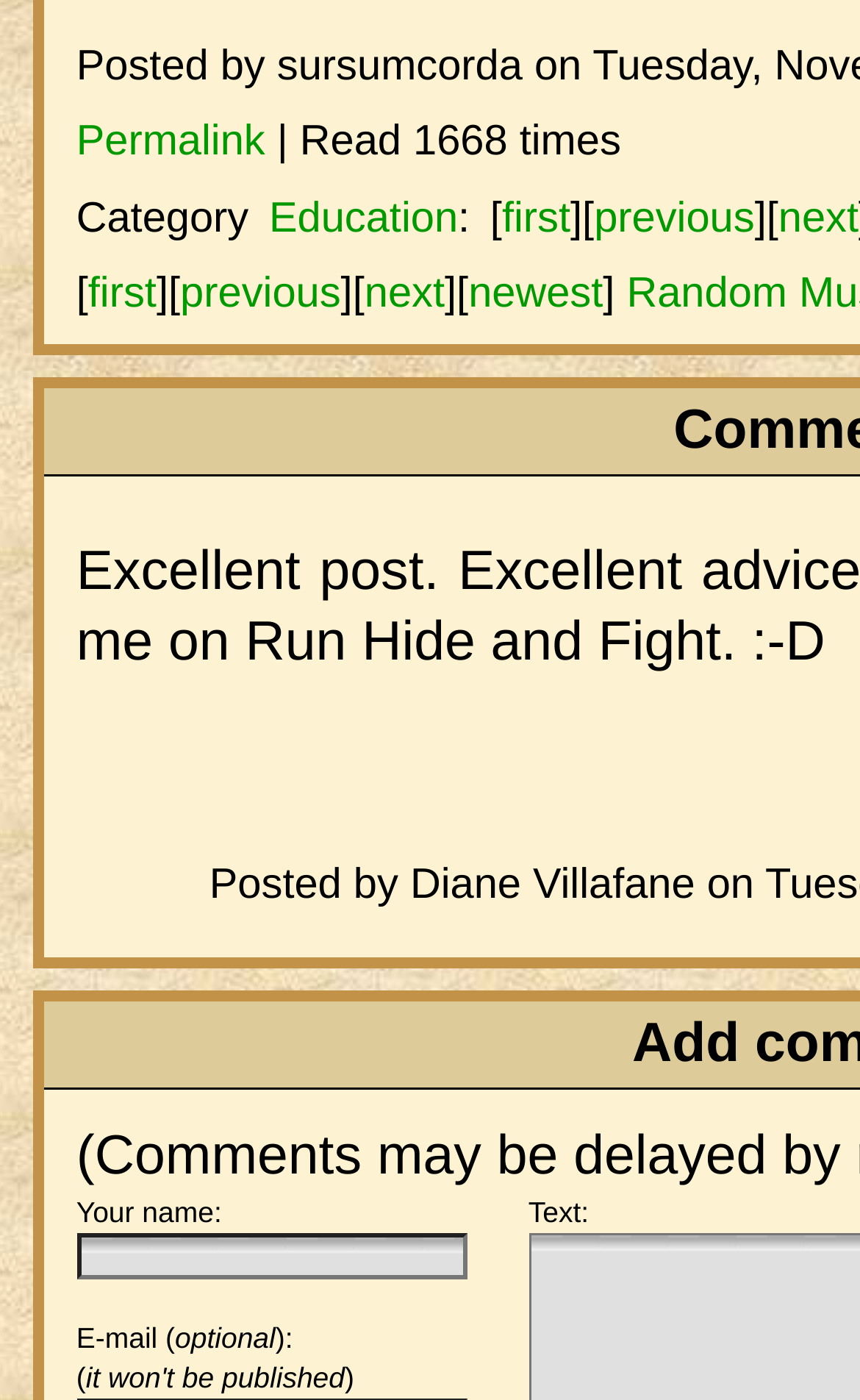Identify and provide the bounding box for the element described by: "previous".

[0.691, 0.14, 0.877, 0.173]